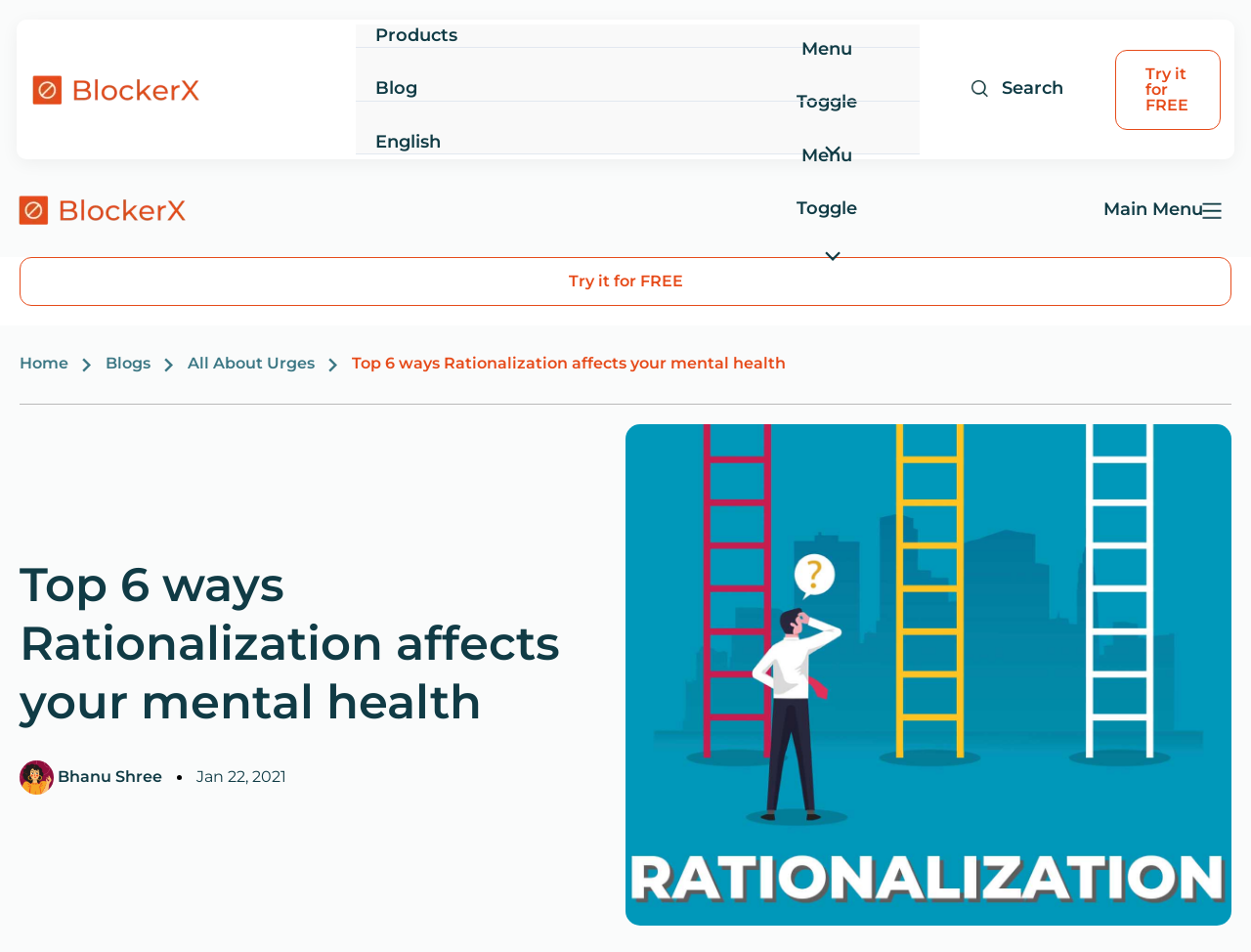Provide a single word or phrase answer to the question: 
What is the date of the article?

Jan 22, 2021